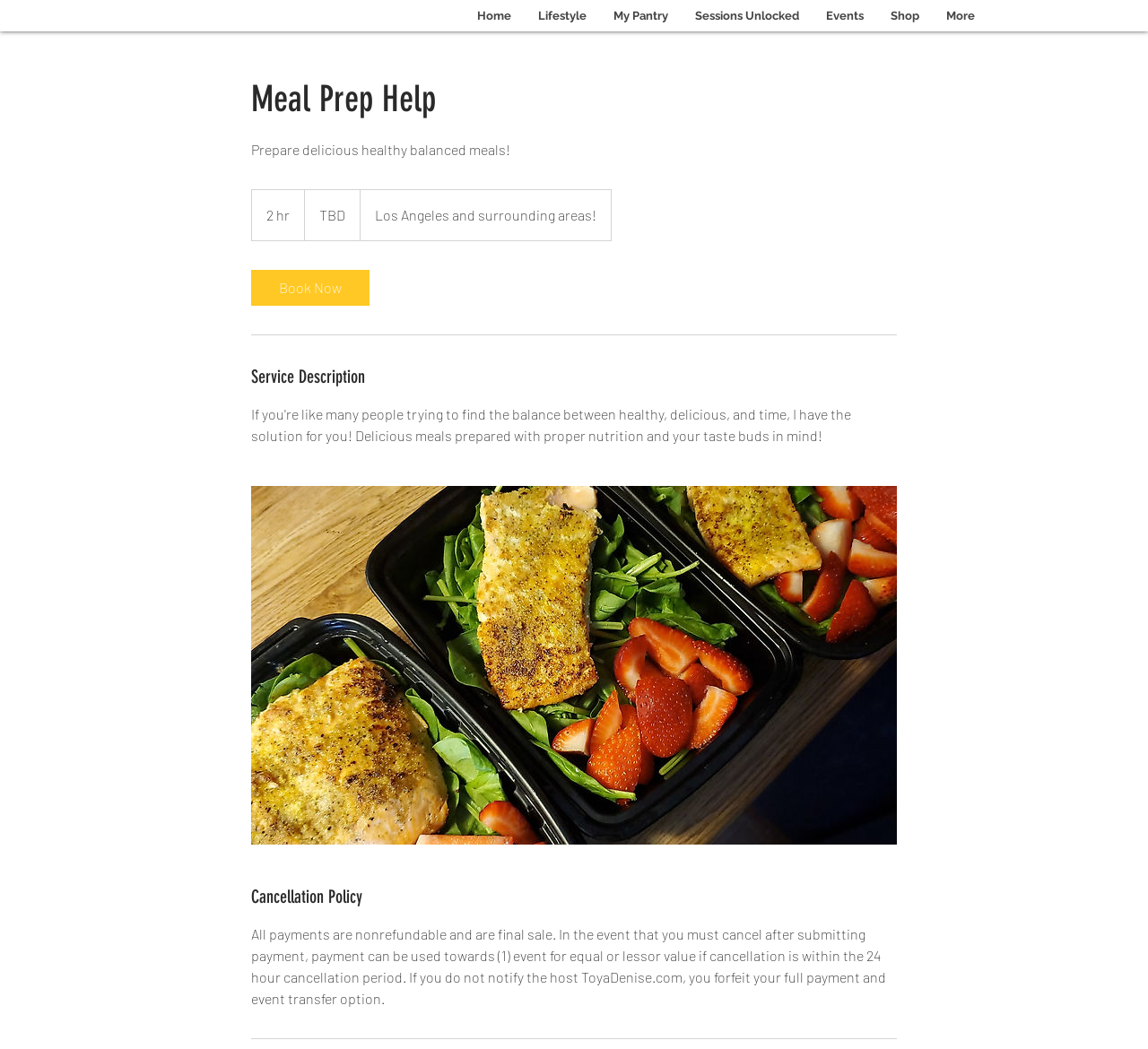Provide the bounding box coordinates of the HTML element described by the text: "Sessions Unlocked". The coordinates should be in the format [left, top, right, bottom] with values between 0 and 1.

[0.594, 0.004, 0.708, 0.026]